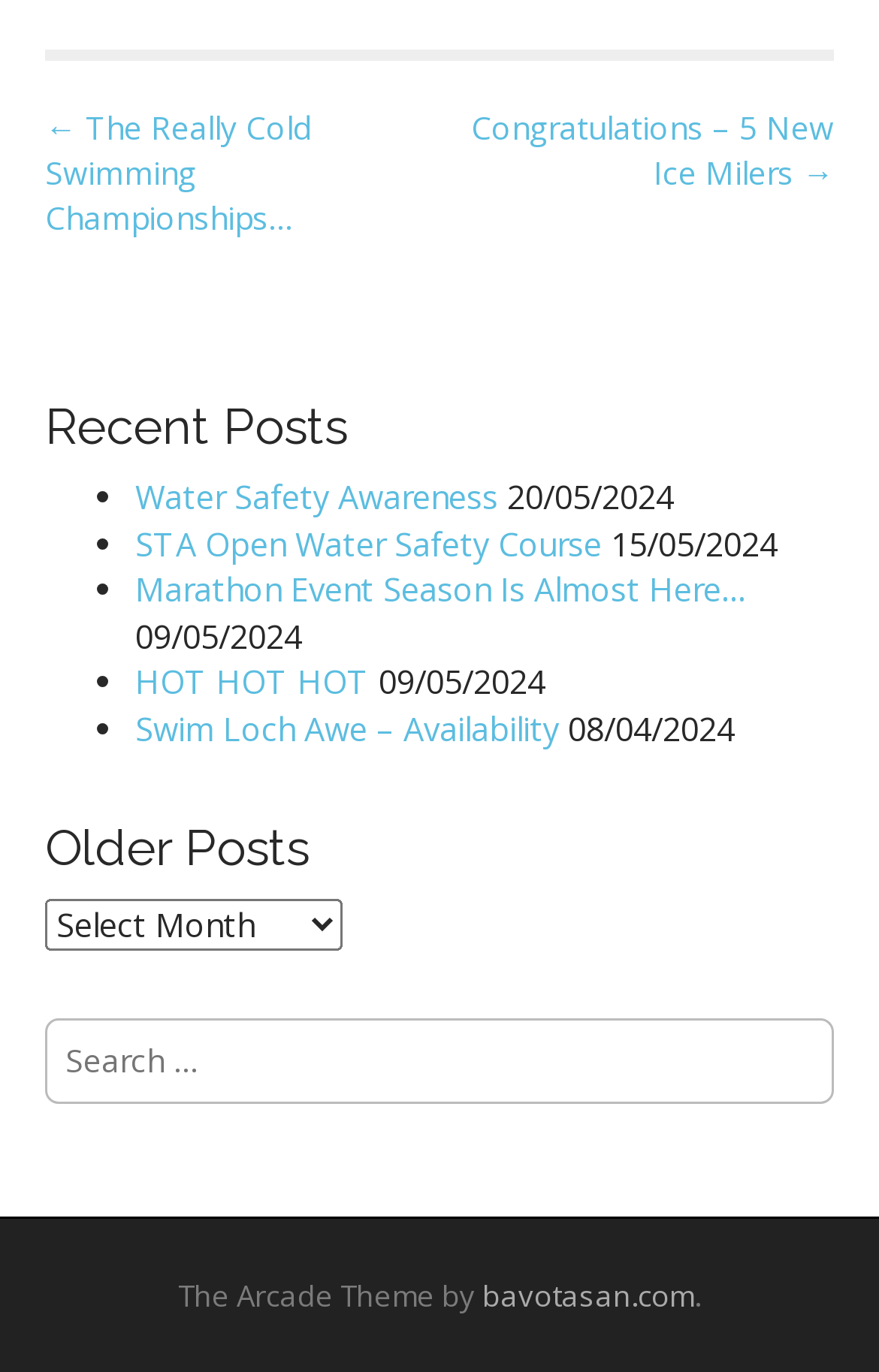Kindly determine the bounding box coordinates of the area that needs to be clicked to fulfill this instruction: "go to previous post".

[0.051, 0.077, 0.482, 0.175]